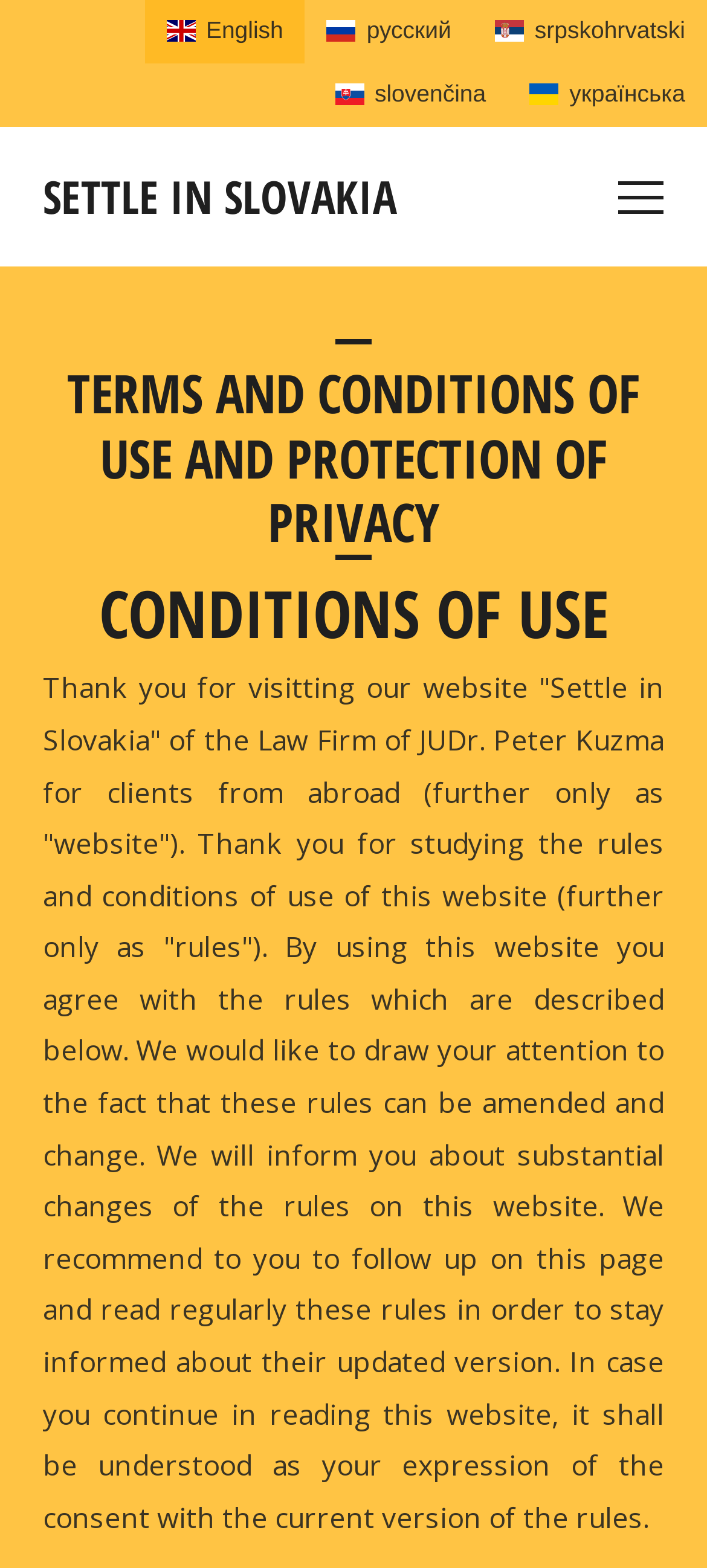Respond to the following query with just one word or a short phrase: 
What is recommended to users regarding the rules of use?

To follow up on this page and read regularly